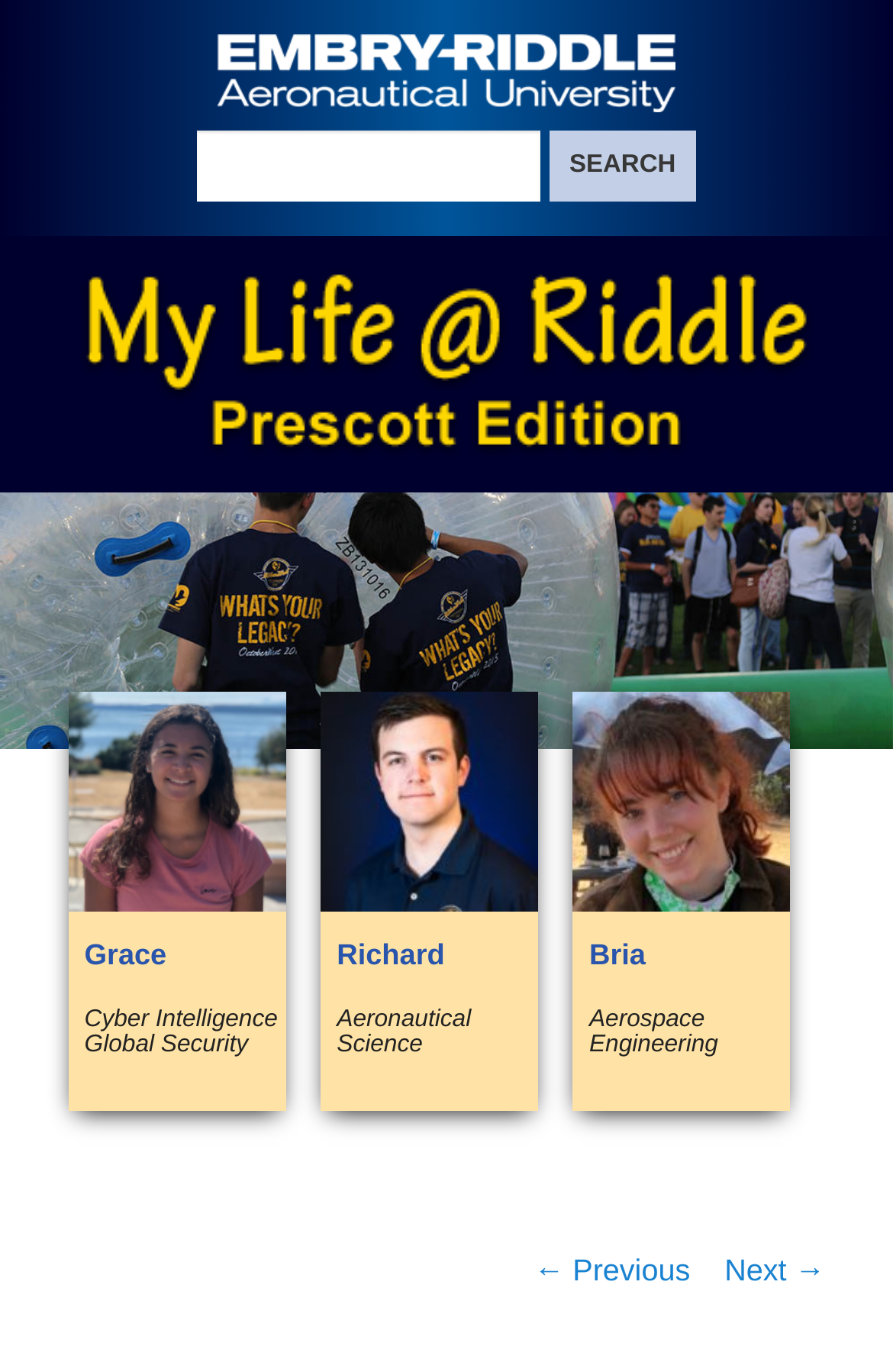Detail the various sections and features present on the webpage.

The webpage is a blog post from Embry-Riddle Aeronautical University, titled "Preview Day and Derby Days! | My Life @ Riddle". At the top left corner, there is the university's logo, which is an image linked to the university's homepage. Below the logo, there is a search bar with a "SEARCH" button.

The main content of the page is divided into two sections. The top section has a heading "My Life @ Riddle | Prescott Edition" and a menu with links to skip to primary and secondary content. Below the menu, there are three links with images and text, each representing a student's blog or journal. The links are arranged horizontally, with the first one being "Grace Cyber Intelligence Global Security", the second one being "Richard Aeronautical Science", and the third one being "Bria Aerospace Engineering". Each link has an image and a brief description of the student's field of study.

At the bottom of the page, there is a "Post navigation" section with links to previous and next posts. The previous post link is on the left, and the next post link is on the right.